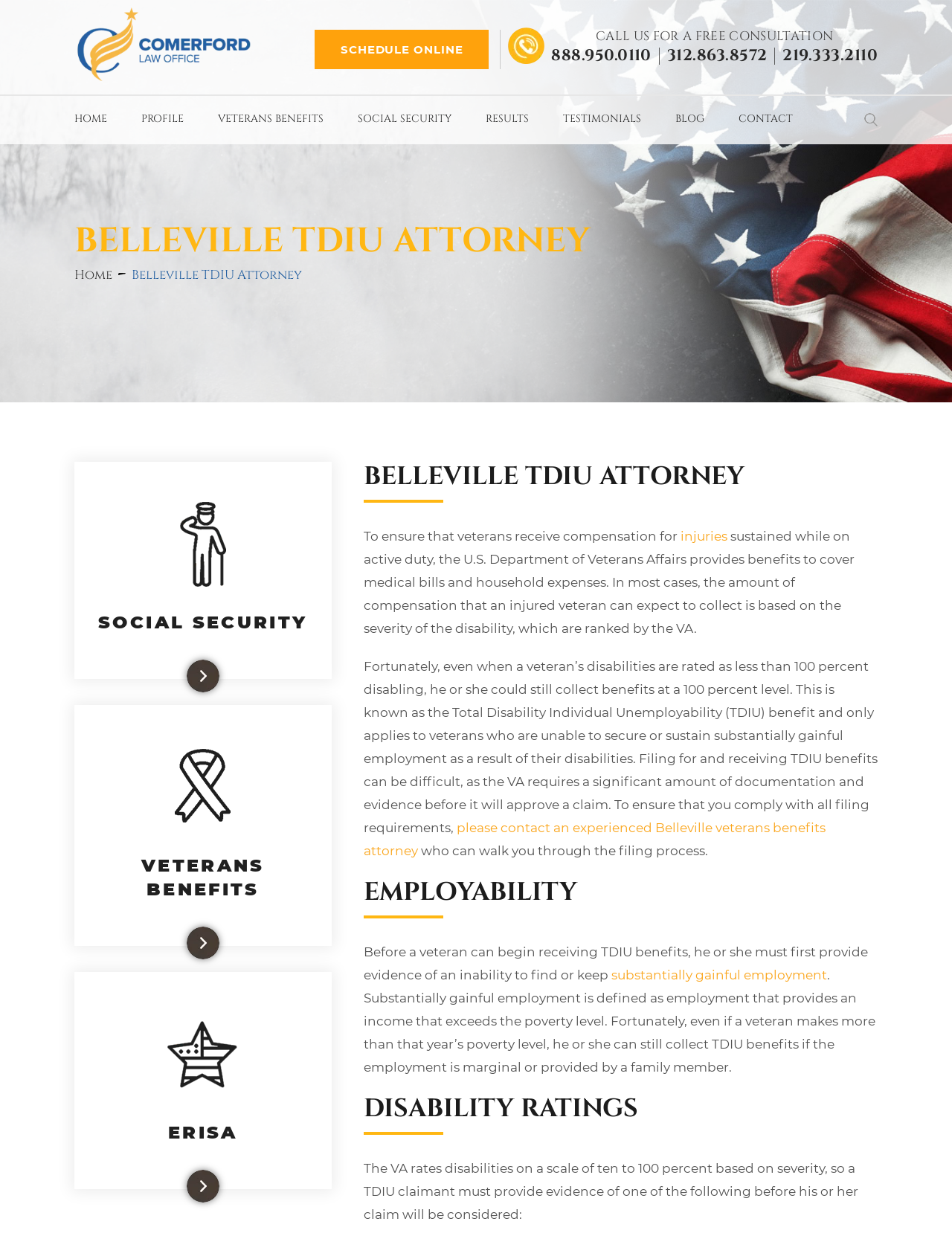Consider the image and give a detailed and elaborate answer to the question: 
What is the name of the law office?

I found the answer by looking at the top-left corner of the webpage, where there is a logo and a link with the text 'Comerford Law Office'. This suggests that the law office's name is Comerford Law Office.